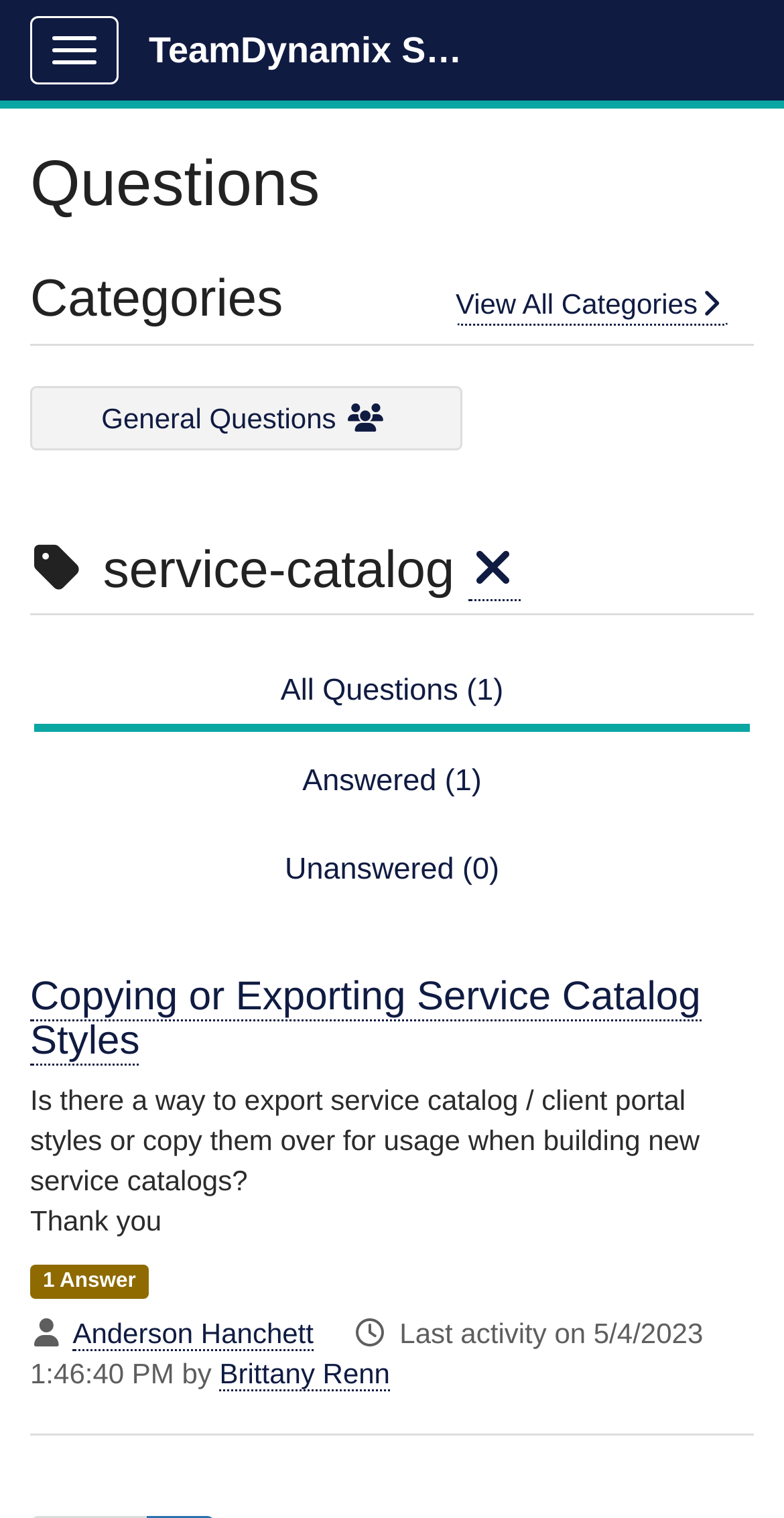Can you pinpoint the bounding box coordinates for the clickable element required for this instruction: "View unanswered questions"? The coordinates should be four float numbers between 0 and 1, i.e., [left, top, right, bottom].

[0.044, 0.546, 0.956, 0.6]